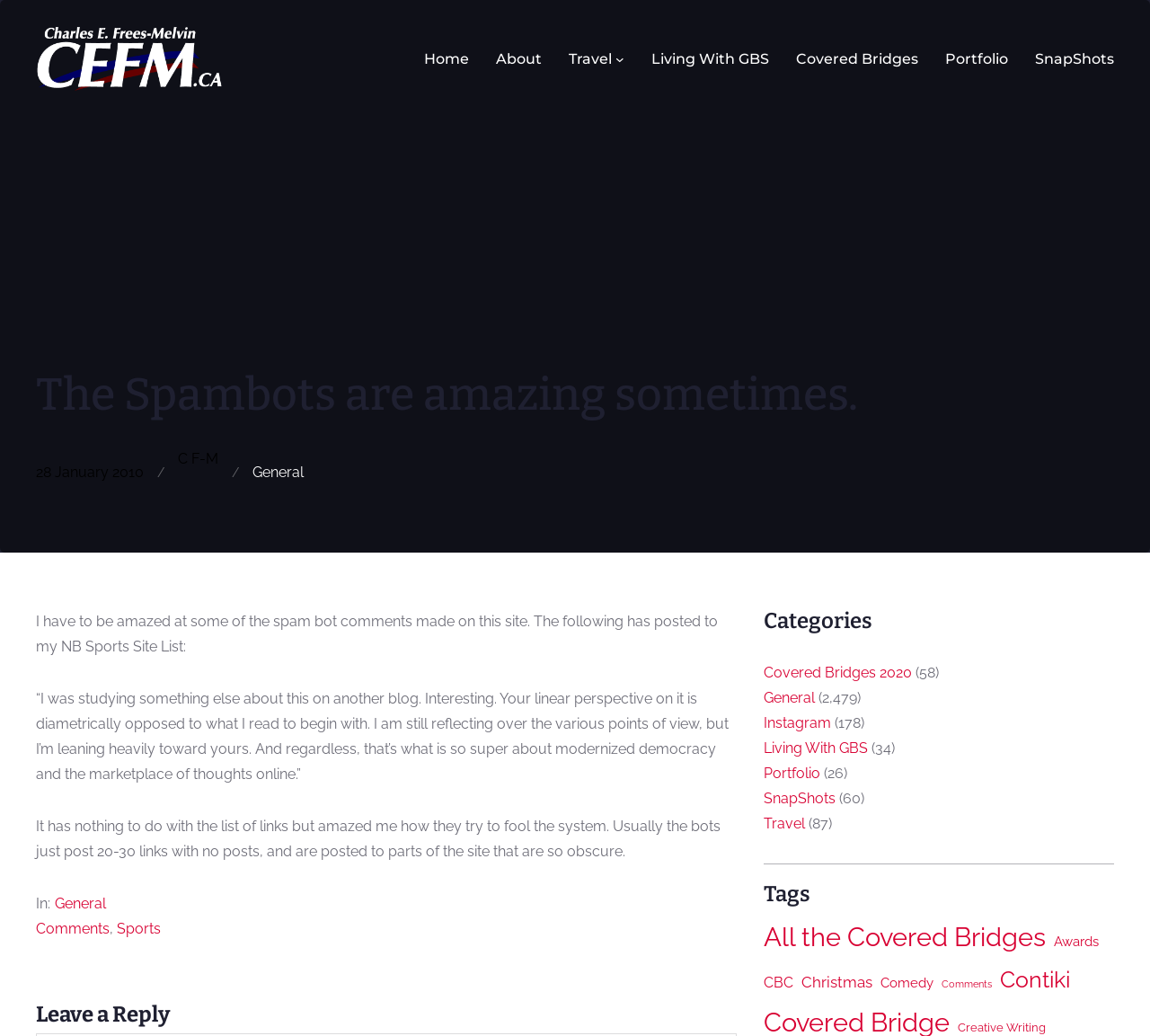Please answer the following question using a single word or phrase: 
What is the purpose of the 'Leave a Reply' section?

To comment on the blog post